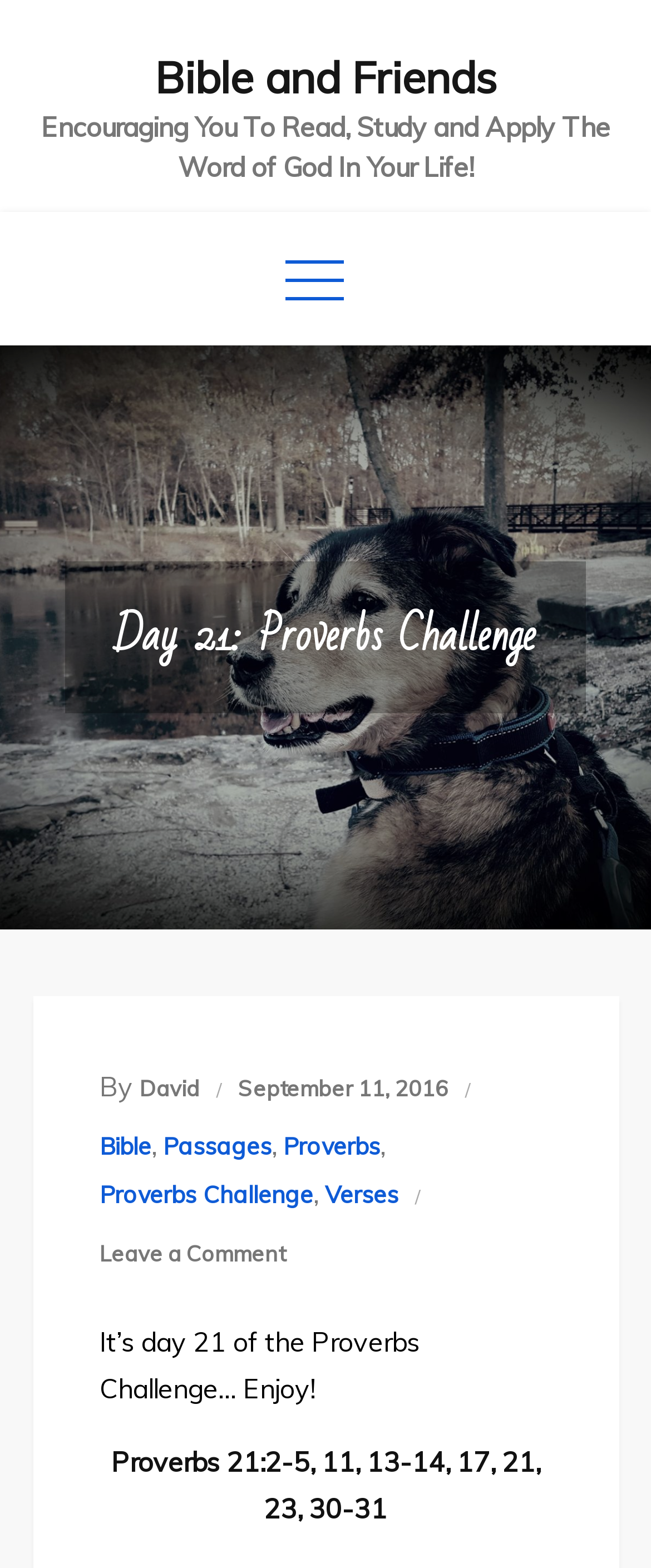Identify the bounding box coordinates of the clickable region necessary to fulfill the following instruction: "Click on the 'Bible and Friends' link". The bounding box coordinates should be four float numbers between 0 and 1, i.e., [left, top, right, bottom].

[0.237, 0.032, 0.763, 0.067]